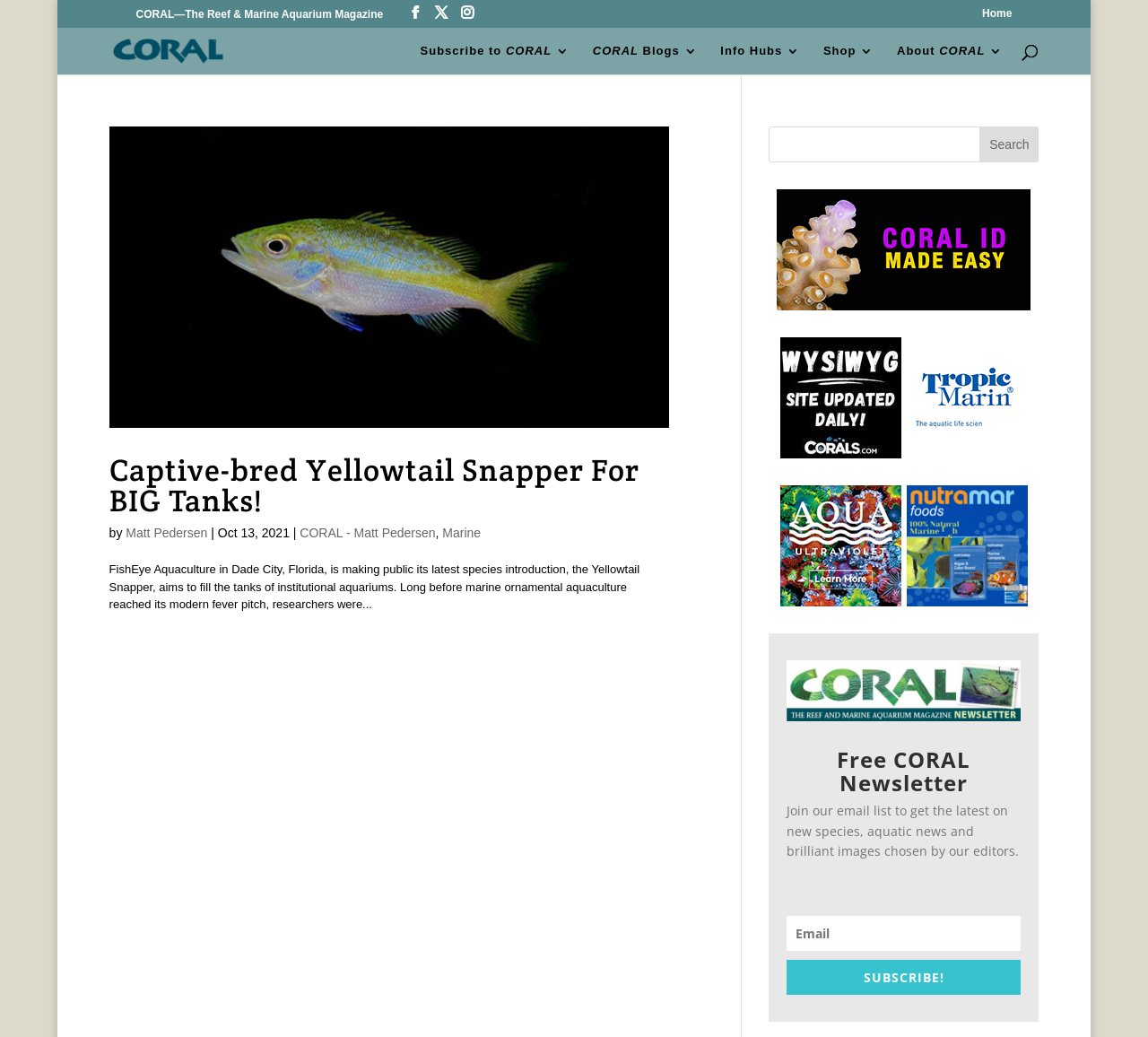What is the purpose of the search box?
Analyze the screenshot and provide a detailed answer to the question.

The search box is located at the top of the webpage and has a placeholder text 'Search for:', indicating that it is used to search for articles or other content on the website.